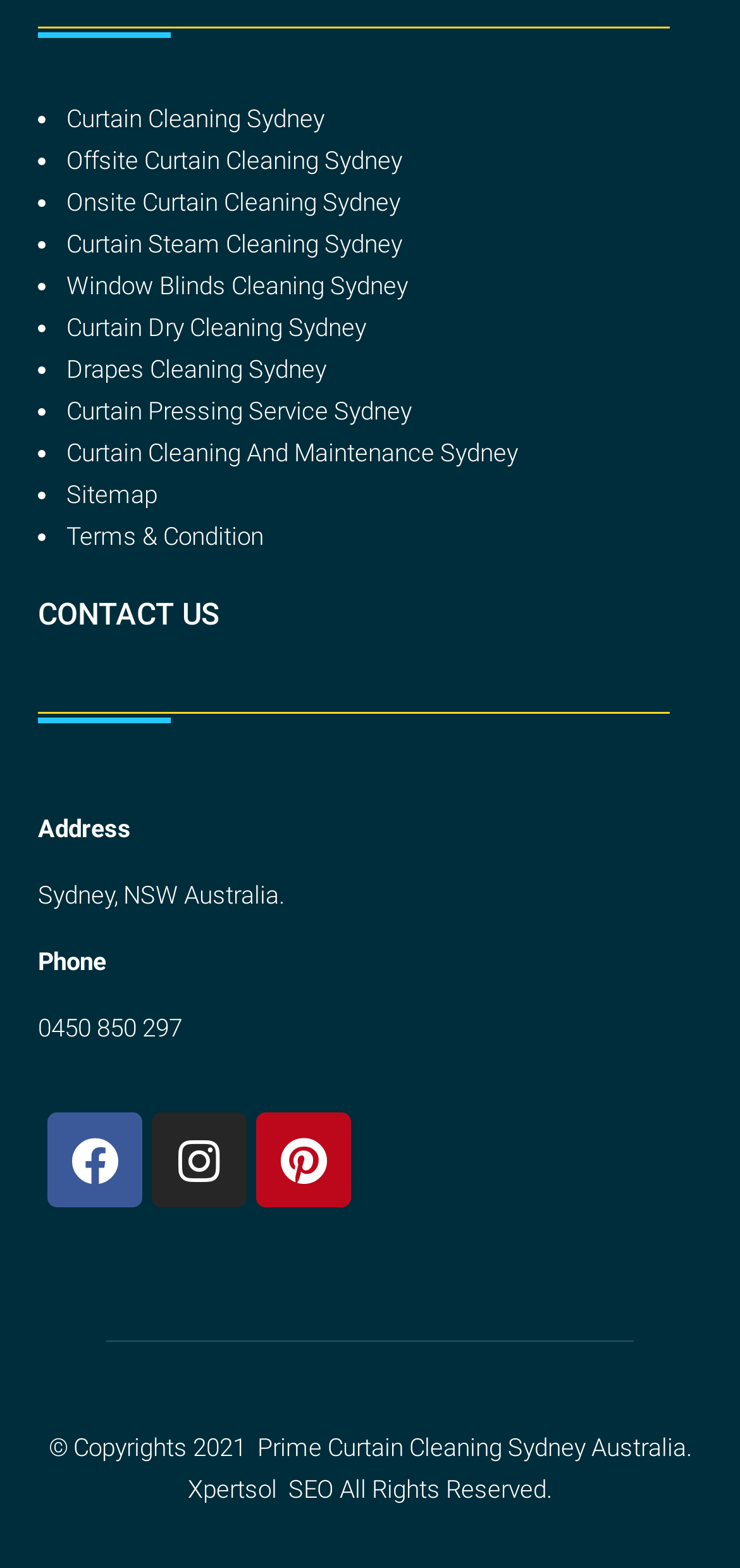What services does Prime Curtain Cleaning Sydney offer?
Please answer the question with a detailed and comprehensive explanation.

Based on the list of links on the webpage, Prime Curtain Cleaning Sydney offers various services including curtain cleaning, onsite and offsite curtain cleaning, curtain steam cleaning, window blinds cleaning, curtain dry cleaning, drapes cleaning, and curtain pressing service.